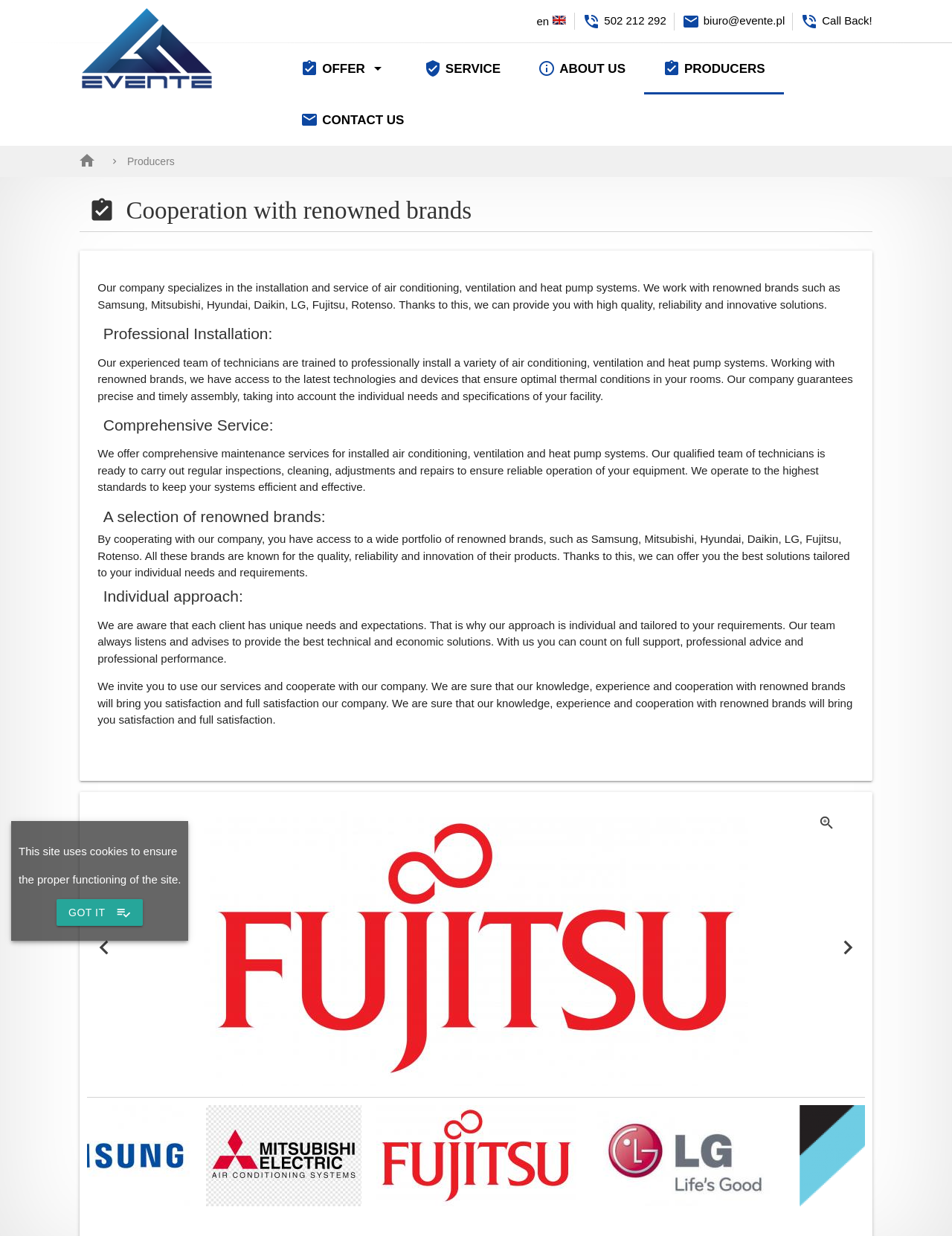What can clients expect from the company's cooperation?
Could you answer the question in a detailed manner, providing as much information as possible?

According to the webpage content, clients can expect satisfaction and full support from the company's cooperation, as stated in the StaticText element with the description 'We invite you to use our services and cooperate with our company. We are sure that our knowledge, experience and cooperation with renowned brands will bring you satisfaction and full satisfaction...'.